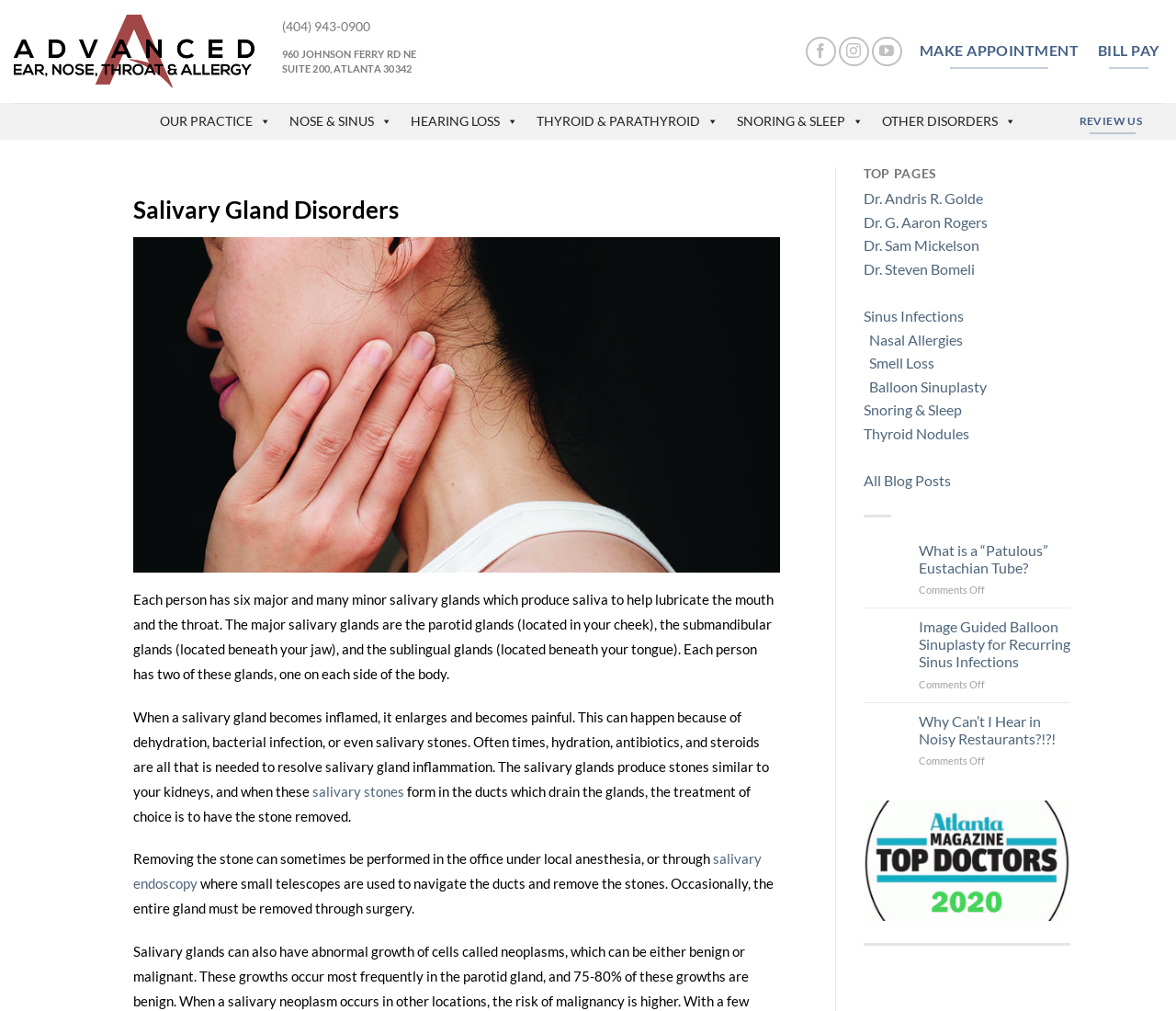Provide your answer in a single word or phrase: 
What is the treatment for salivary gland inflammation?

hydration, antibiotics, and steroids